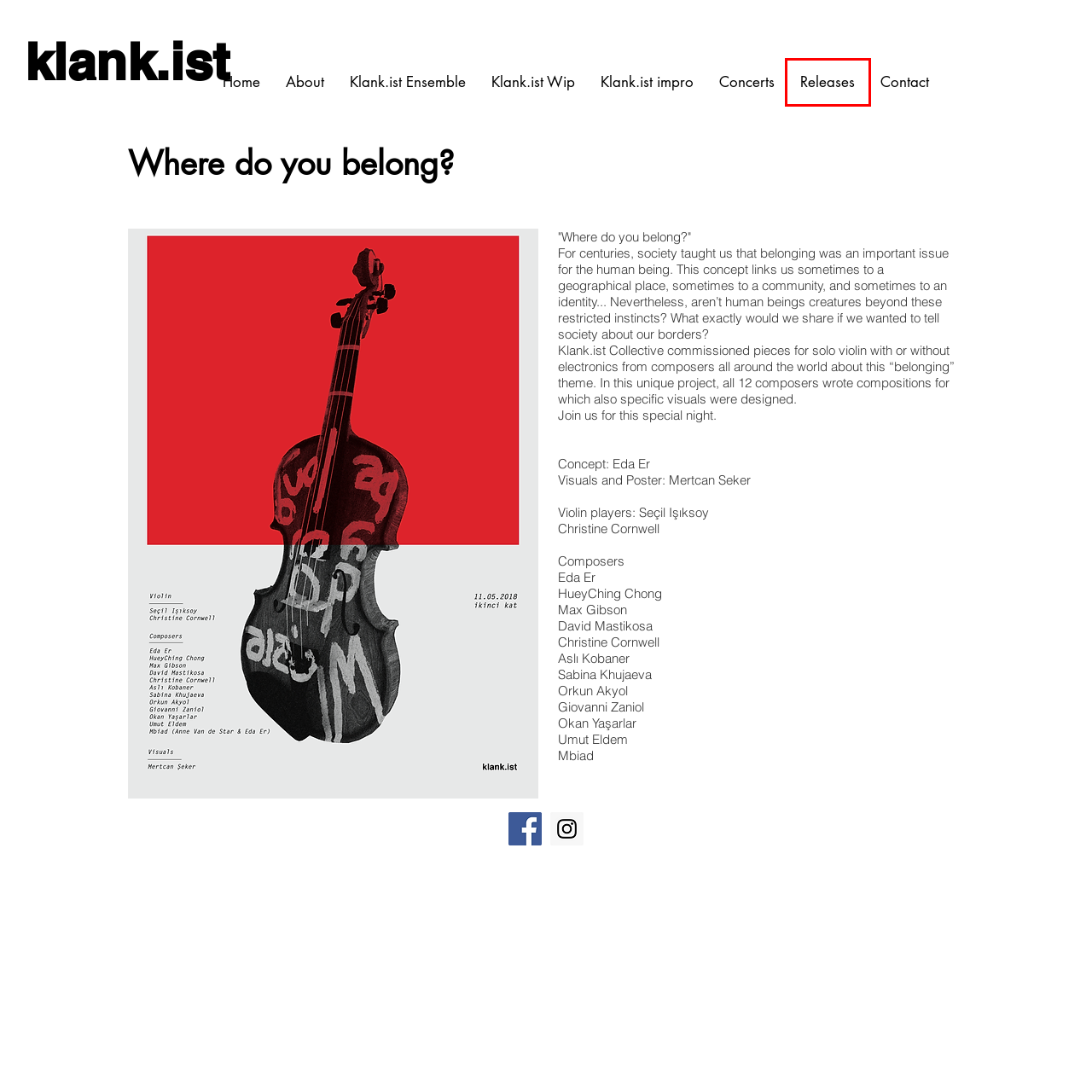Analyze the screenshot of a webpage featuring a red rectangle around an element. Pick the description that best fits the new webpage after interacting with the element inside the red bounding box. Here are the candidates:
A. Klank.ist Ensemble  | Klankist
B. About | Klankist
C. Contact | Klankist
D. Releases | Klankist
E. Concerts | Klankist
F. Klank.ist Wip | Klankist
G. Klank.ist impro | Klankist
H. Home            | Klankist

D